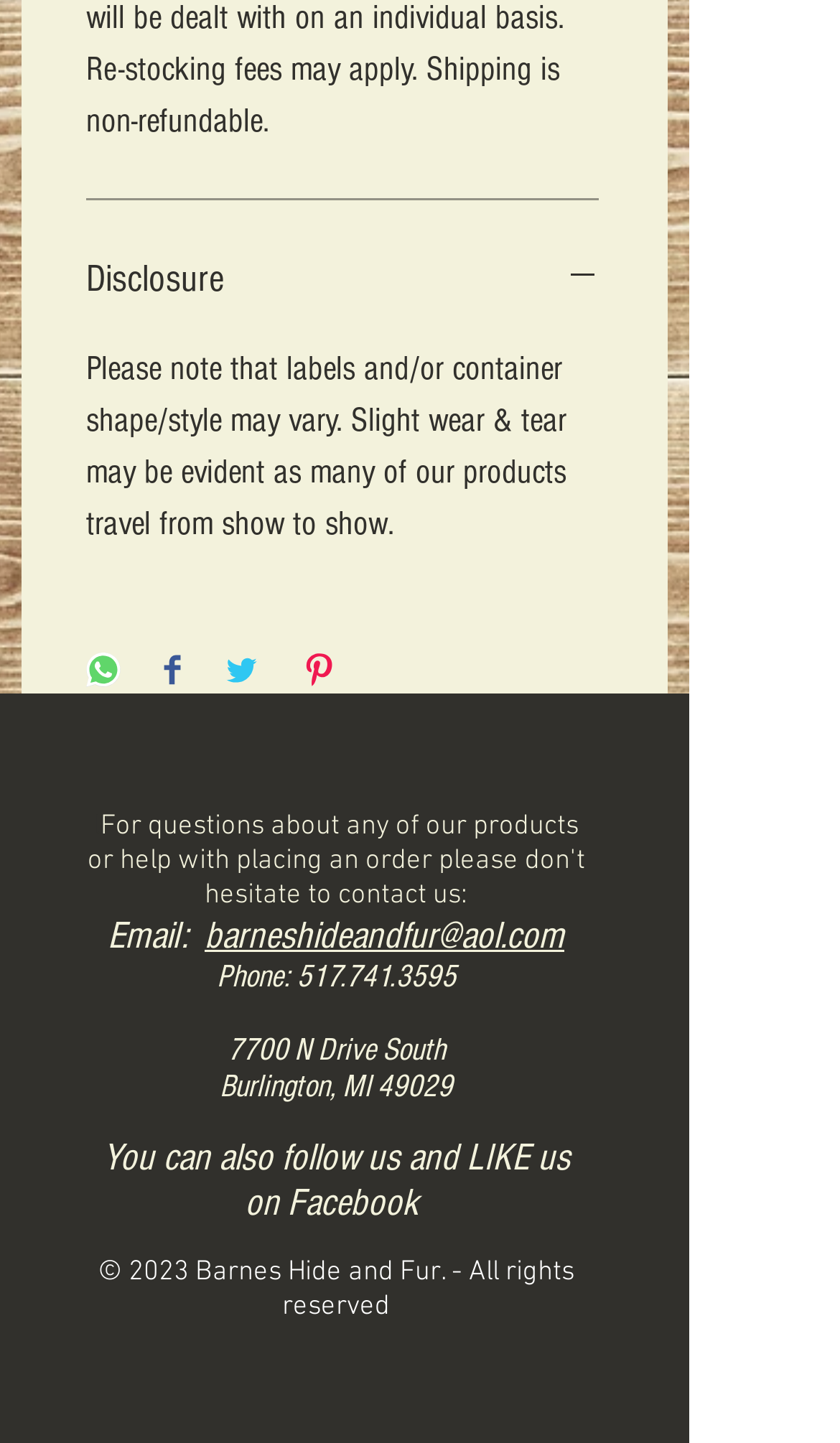Identify the bounding box coordinates for the UI element described by the following text: "aria-label="Pin on Pinterest"". Provide the coordinates as four float numbers between 0 and 1, in the format [left, top, right, bottom].

[0.359, 0.452, 0.4, 0.481]